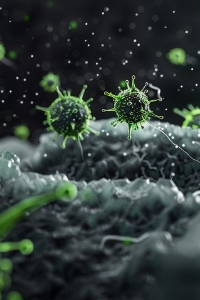Offer a detailed narrative of the scene depicted in the image.

This image presents a visually striking microscopic view of bacteria, specifically highlighting pathogens that might be relevant to the discussion of medical conditions such as **Fusobacterium nucleatum** and its association with colorectal cancer. The vibrant green color of the bacteria contrasts against the textured backdrop of cells, enhancing the detail and emphasizing the biological interaction at play. This imagery effectively connects with the broader topic of oral health and its systemic implications, as underscored in the accompanying article titled "Fusobacterium nucleatum and Colorectal Cancer: A Comorbidity in Periodontitis," dated April 25, 2024. The visual serves as an engaging entry point into understanding the complex relationships between oral microbiota and overall health, particularly in relation to colorectal cancer.